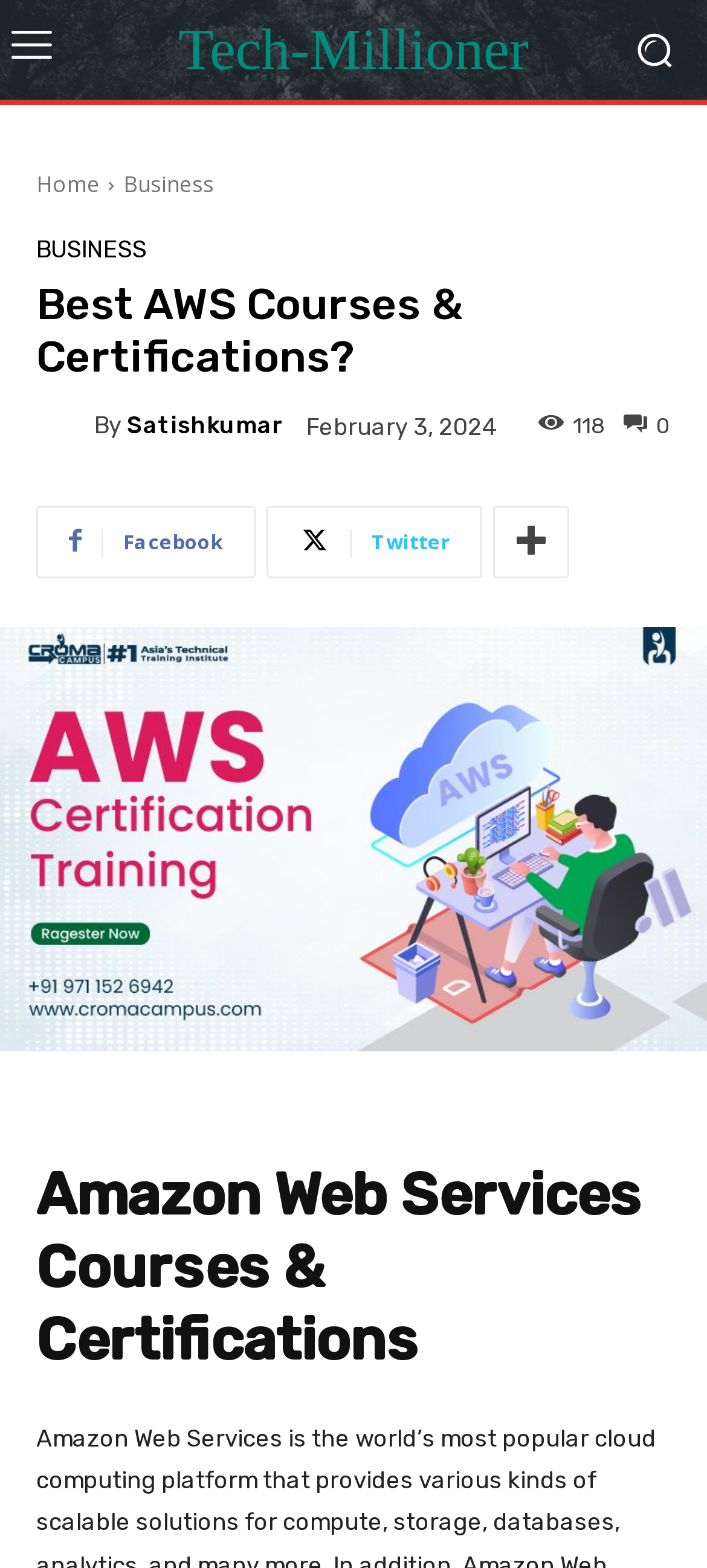What is the author's name?
Answer with a single word or phrase, using the screenshot for reference.

Satishkumar